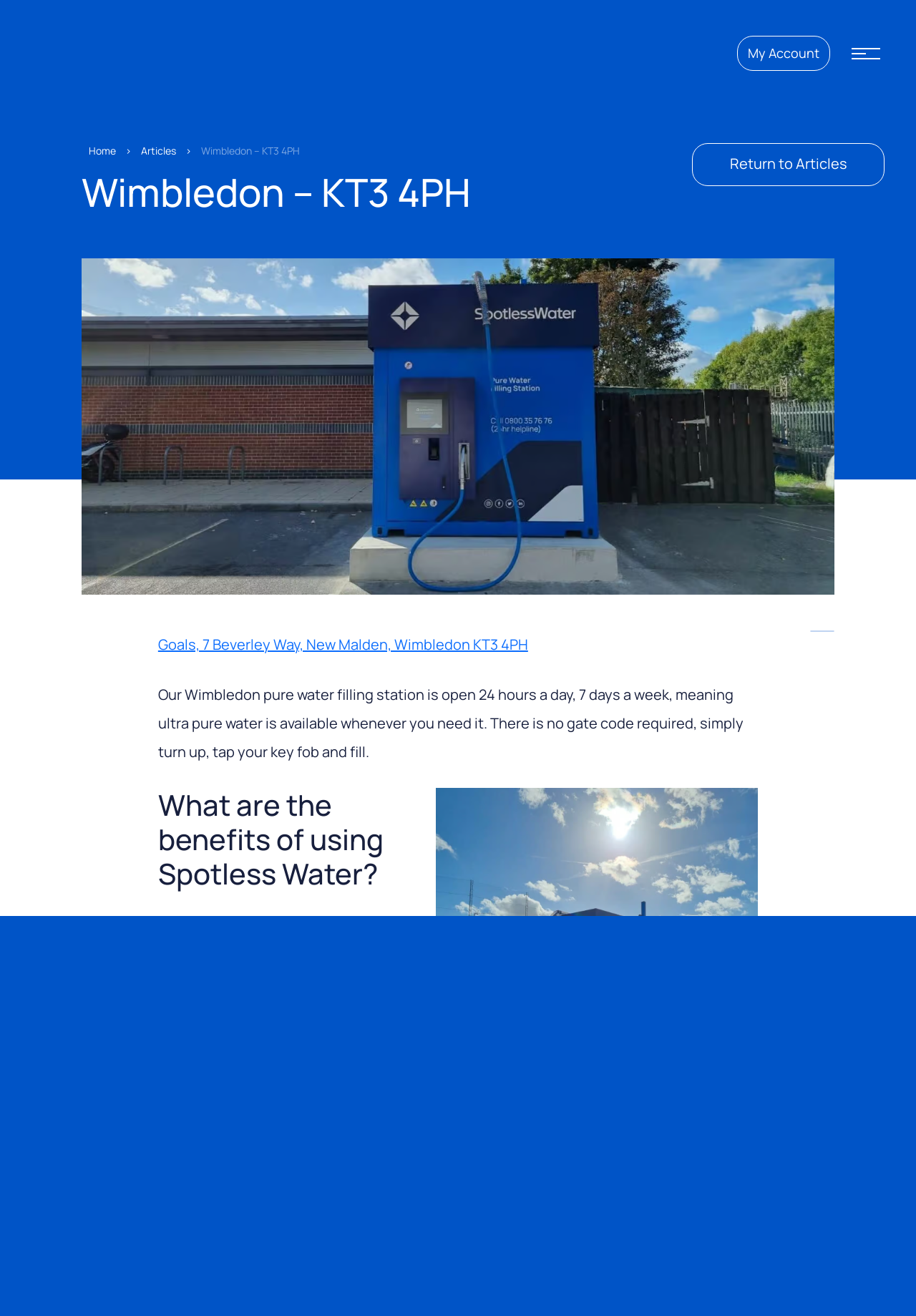How much water can be dispensed per minute?
Using the image, provide a detailed and thorough answer to the question.

The amount of water that can be dispensed per minute can be found in the list of benefits, which states 'Dispense up to 200 litres per minute', indicating that the water filling station can dispense a large amount of water quickly.